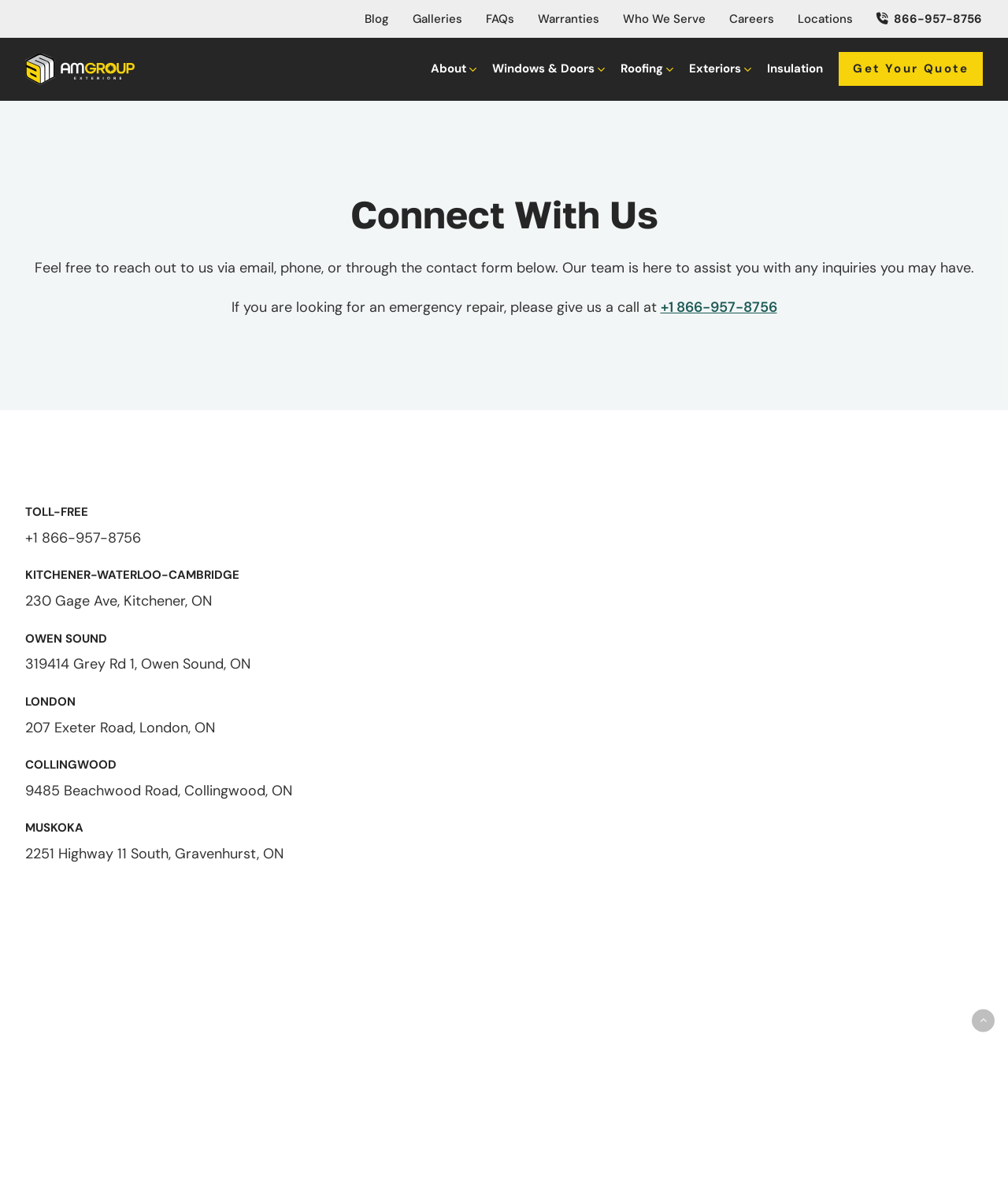From the element description: "parent_node: Blog aria-label="Back to top"", extract the bounding box coordinates of the UI element. The coordinates should be expressed as four float numbers between 0 and 1, in the order [left, top, right, bottom].

[0.964, 0.843, 0.987, 0.862]